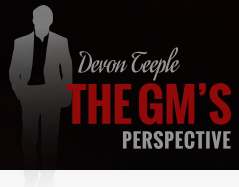Respond to the question below with a single word or phrase:
What is the background color of the image?

Dark